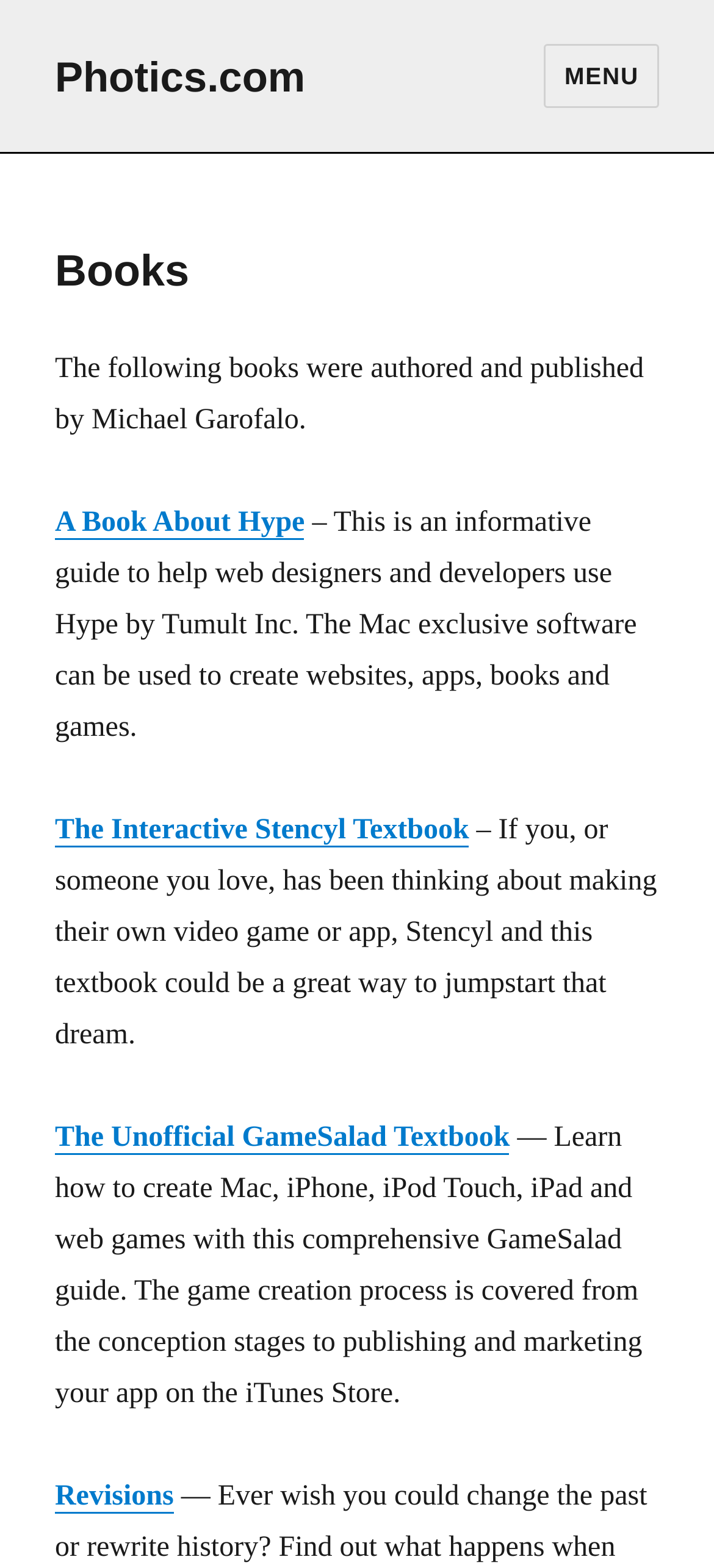What platforms can games be created for using GameSalad?
Relying on the image, give a concise answer in one word or a brief phrase.

Mac, iPhone, iPod Touch, iPad, and web